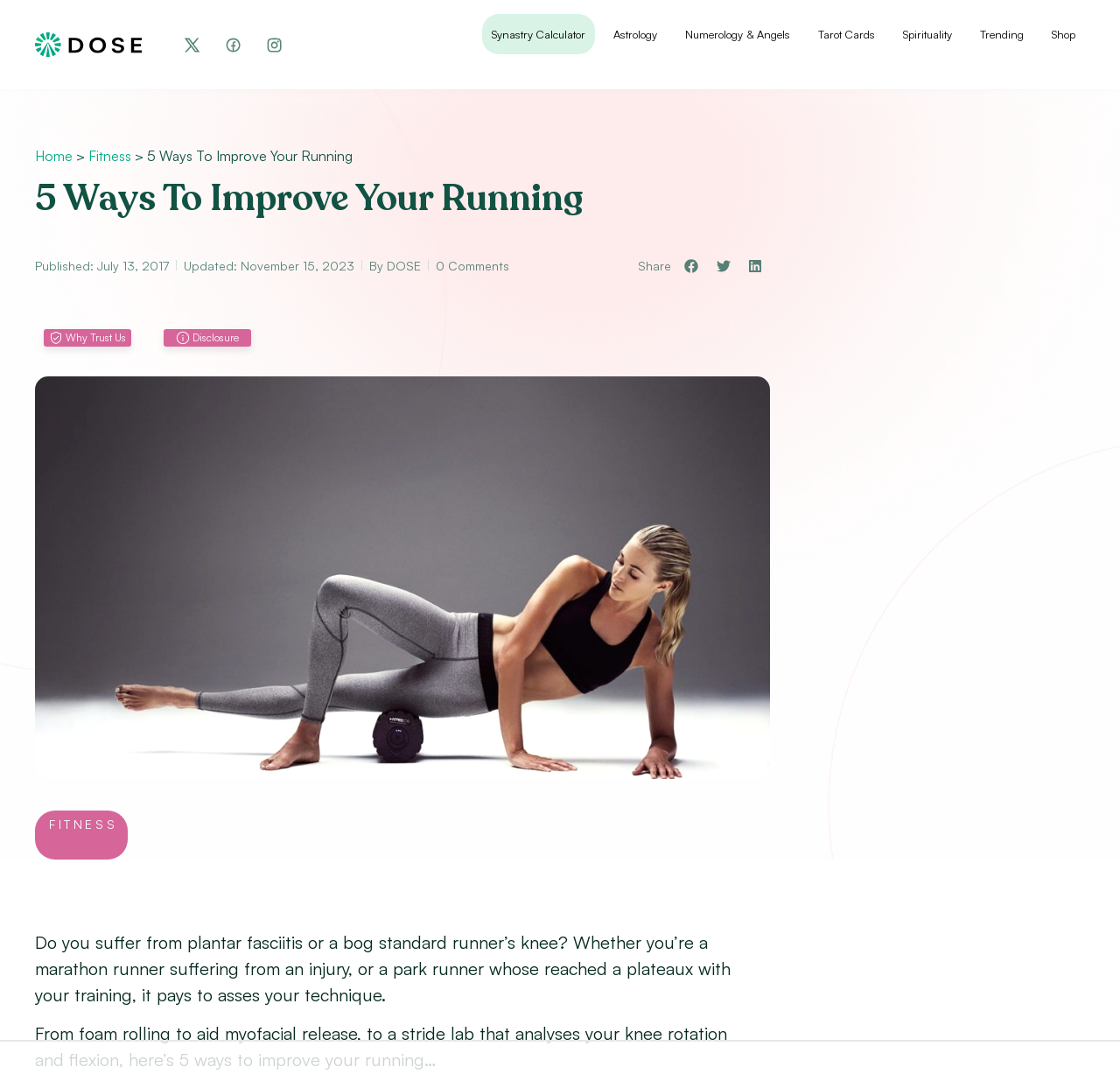Identify the bounding box for the given UI element using the description provided. Coordinates should be in the format (top-left x, top-left y, bottom-right x, bottom-right y) and must be between 0 and 1. Here is the description: Astrology

[0.539, 0.013, 0.595, 0.05]